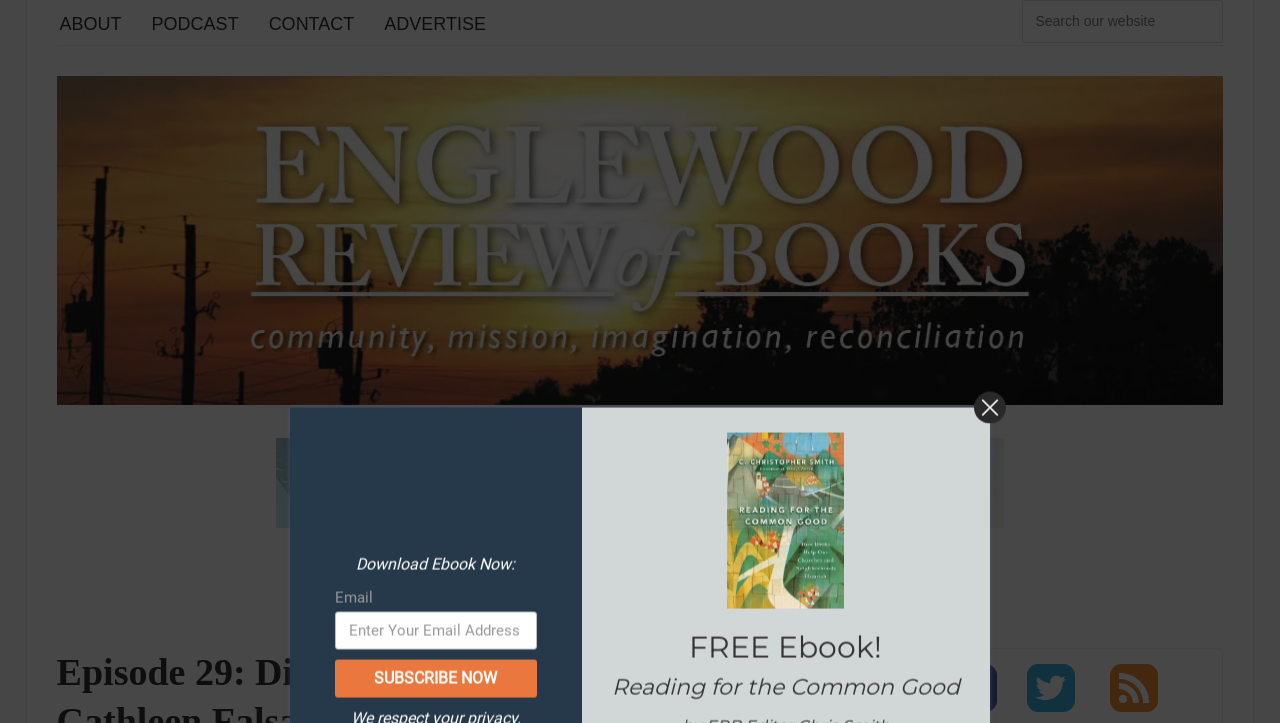What is the theme of the webpage?
Please provide a full and detailed response to the question.

The theme of the webpage is related to Christian Theology, as indicated by the link 'Christian Theology Book News and Reviews' and its corresponding image element. This suggests that the webpage is focused on discussing Christian theology and related topics.